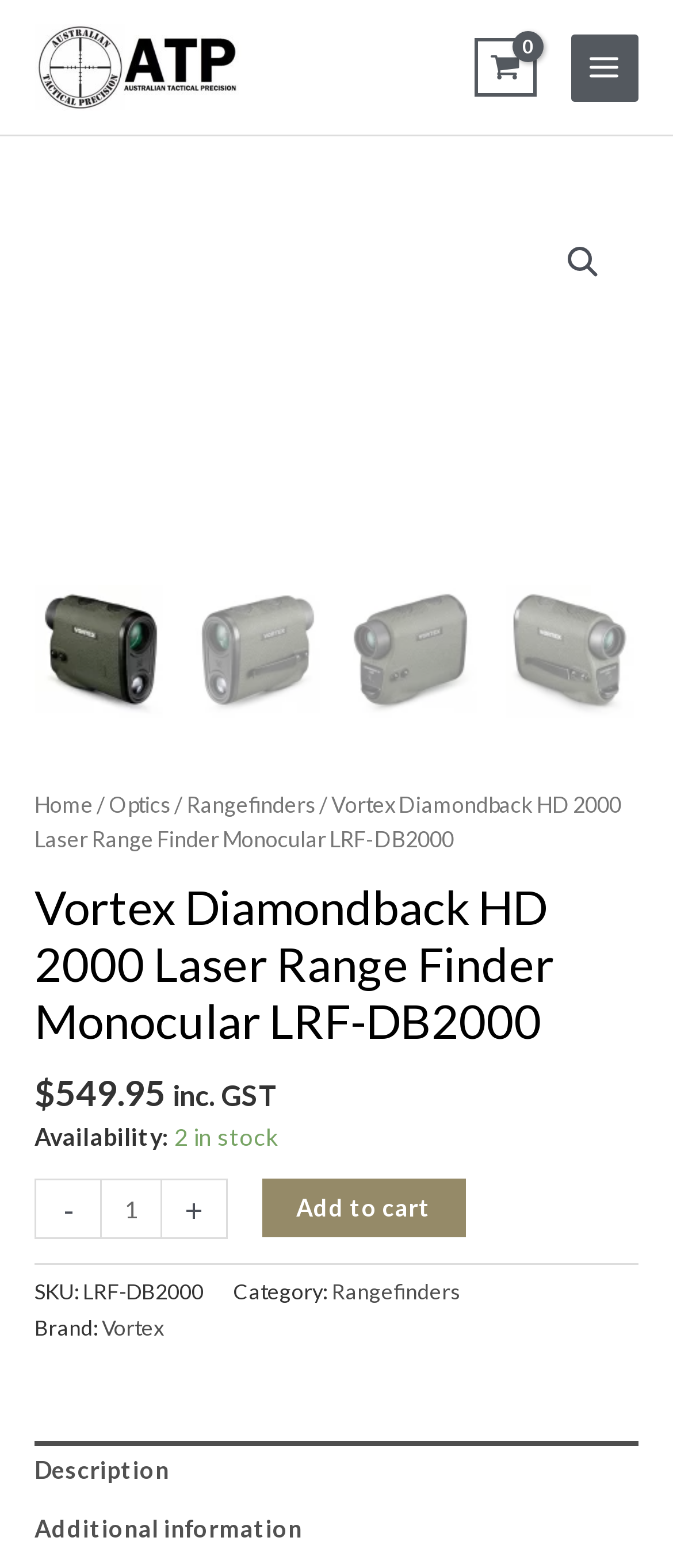Identify and extract the heading text of the webpage.

Vortex Diamondback HD 2000 Laser Range Finder Monocular LRF-DB2000